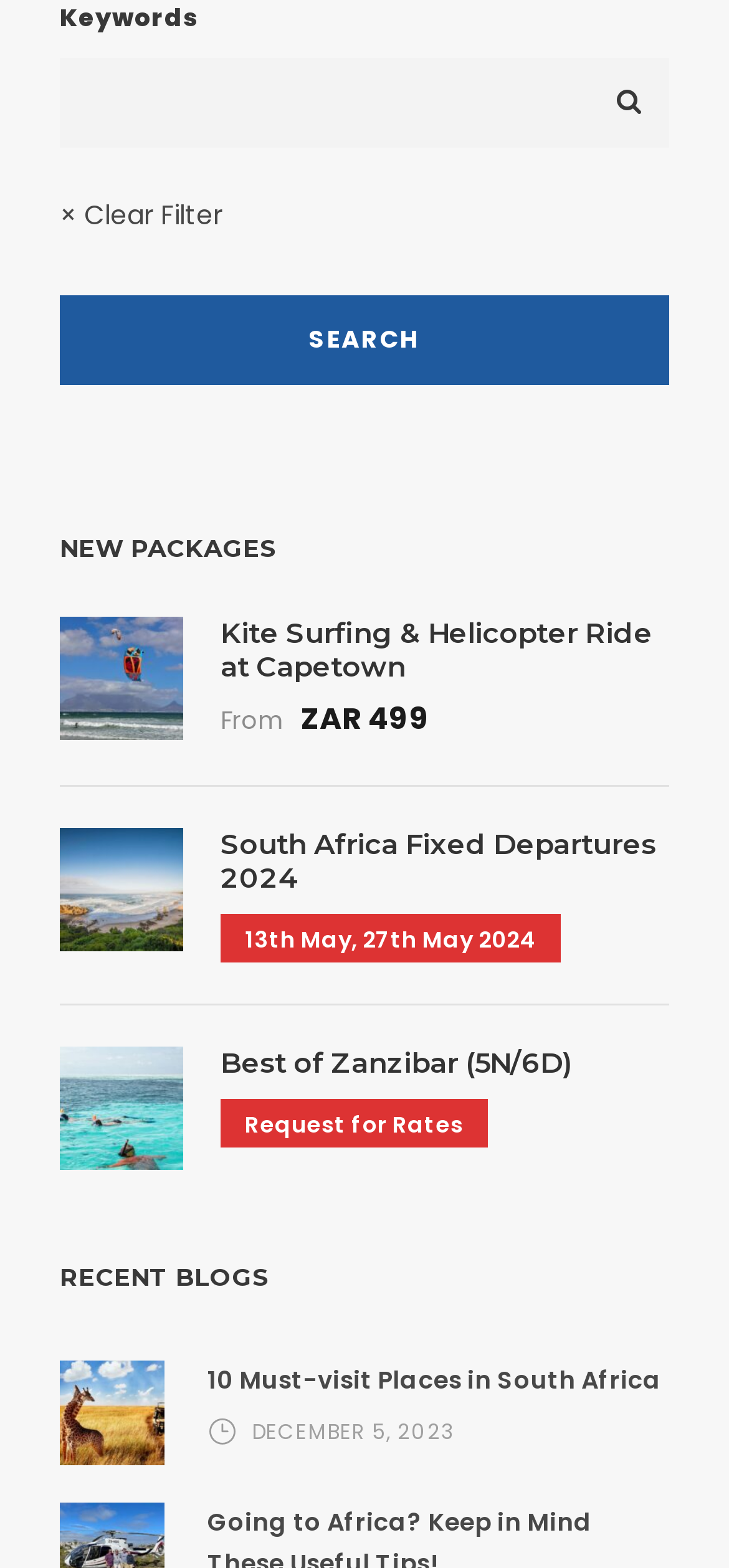Pinpoint the bounding box coordinates of the clickable element needed to complete the instruction: "Read 10 Must-visit Places in South Africa". The coordinates should be provided as four float numbers between 0 and 1: [left, top, right, bottom].

[0.285, 0.868, 0.908, 0.891]